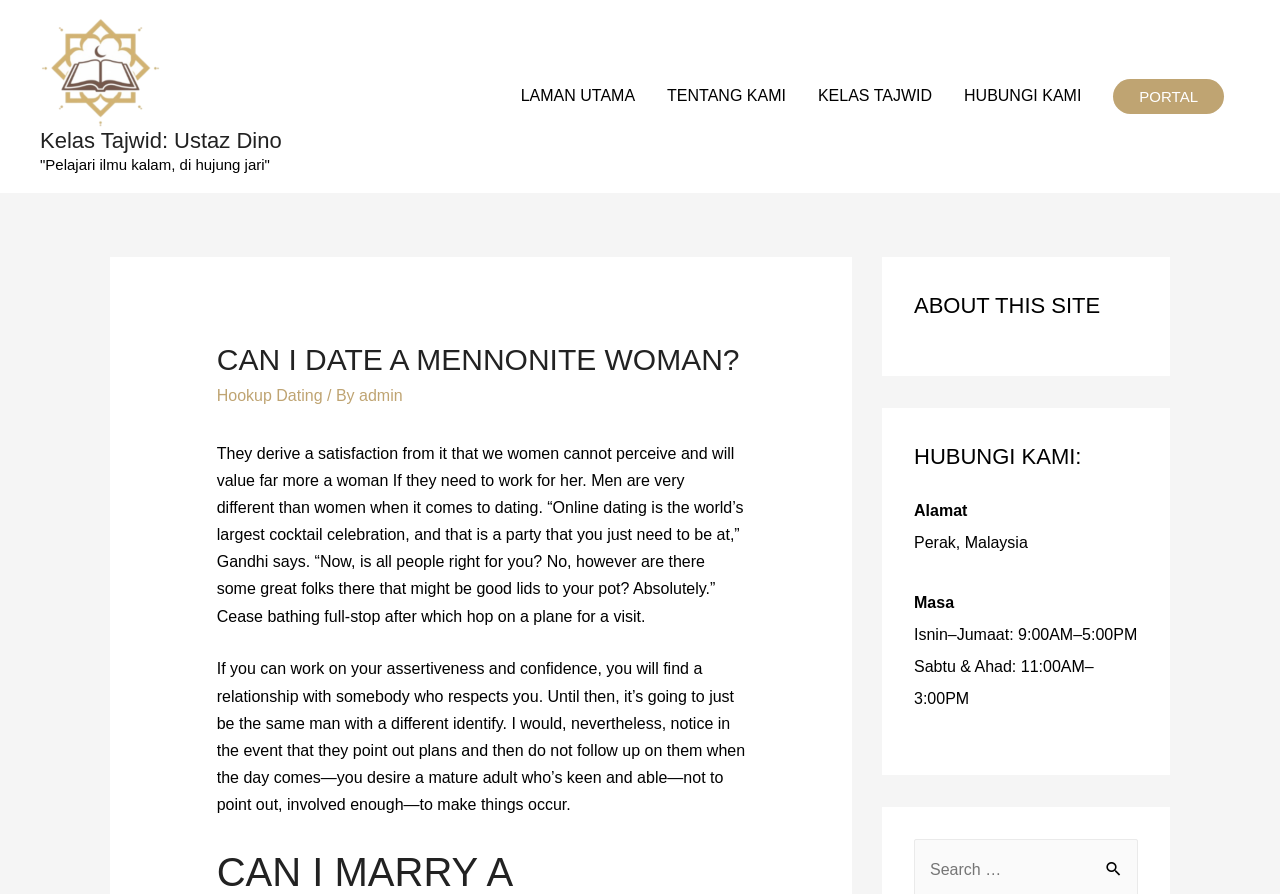Determine the bounding box coordinates of the area to click in order to meet this instruction: "Click the 'Search' button".

[0.854, 0.938, 0.889, 0.985]